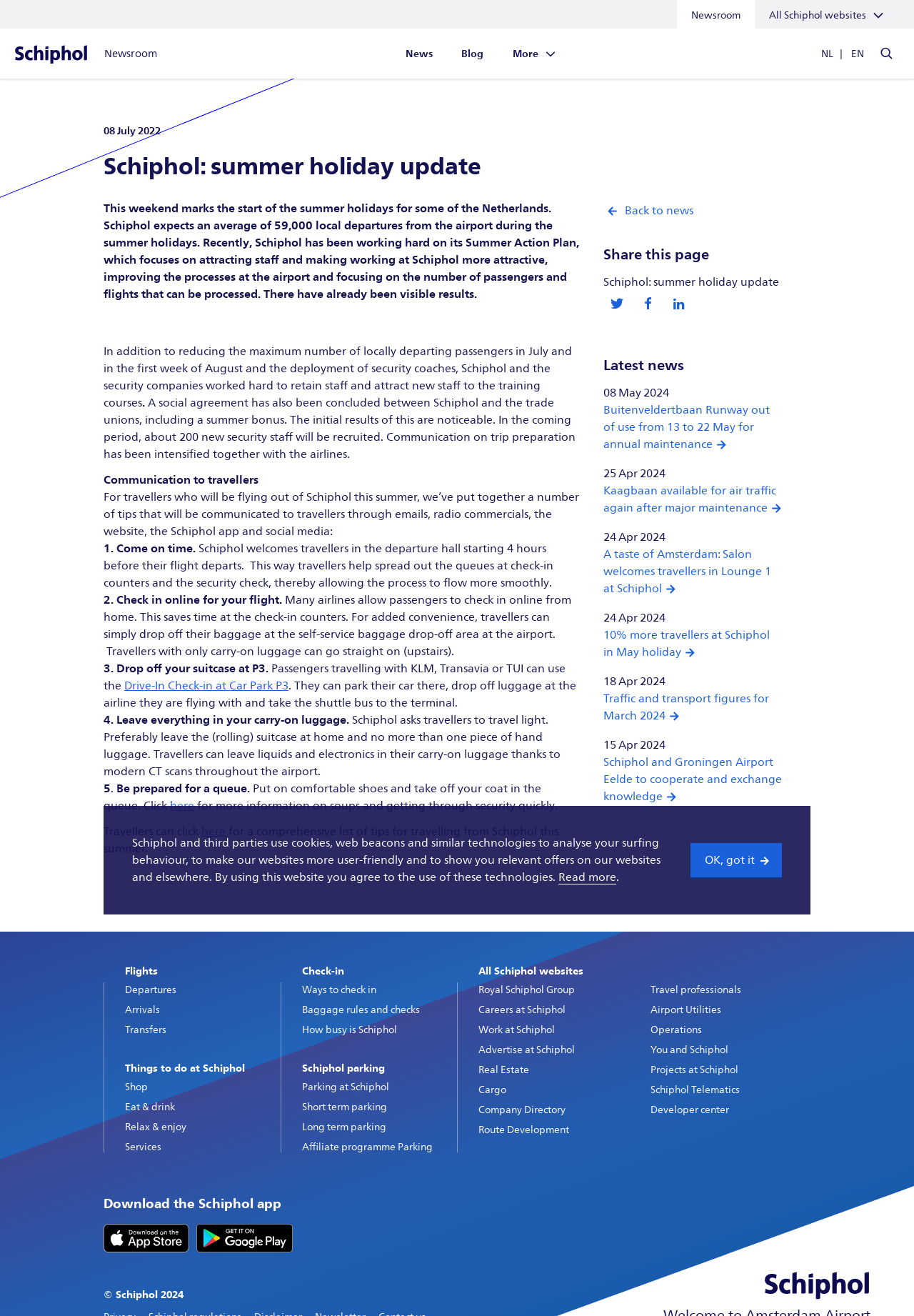How many tips are provided for travellers to prepare for their trip?
Based on the visual content, answer with a single word or a brief phrase.

5